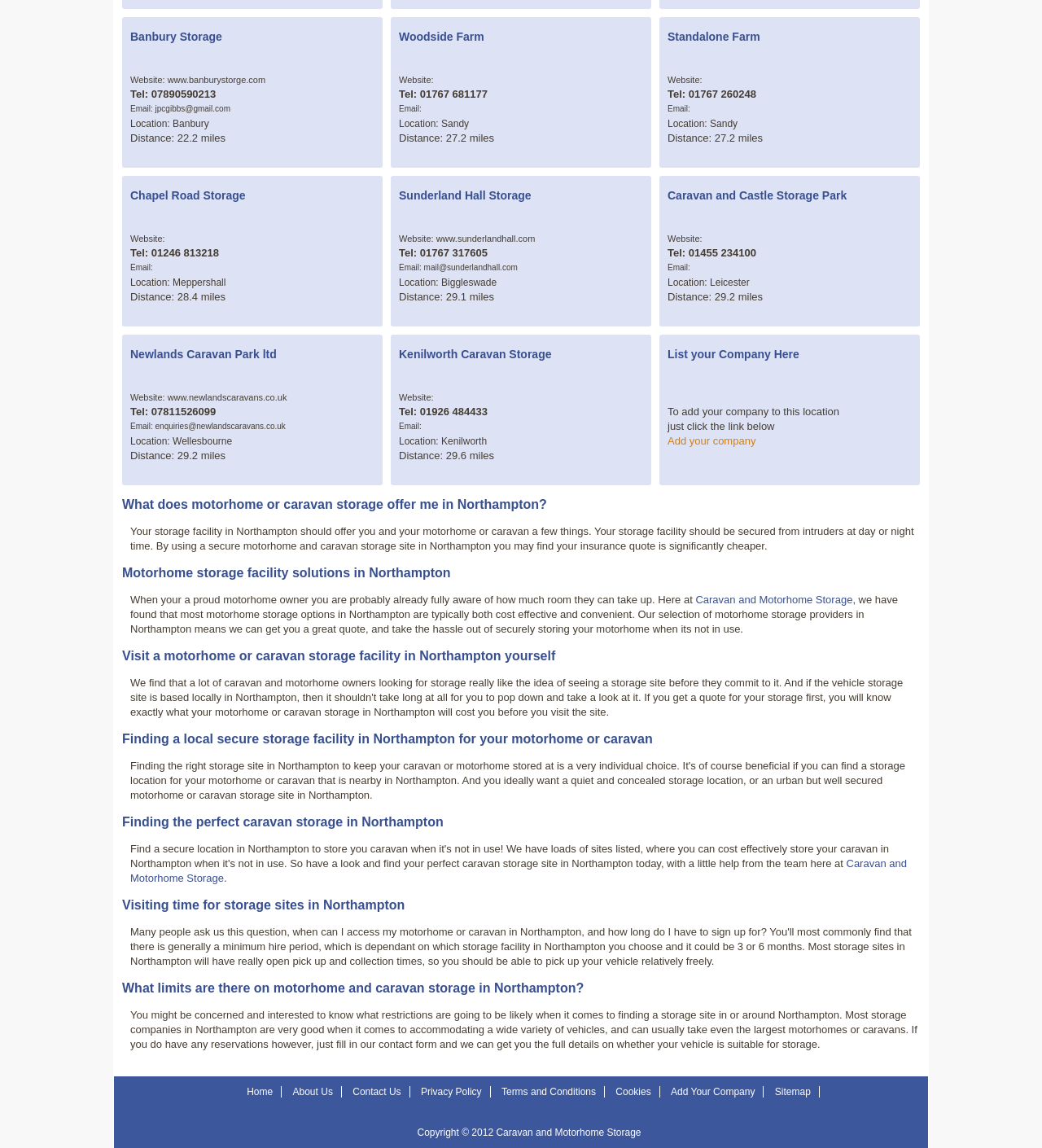What is the distance of Chapel Road Storage from the center?
Using the image, answer in one word or phrase.

28.4 miles